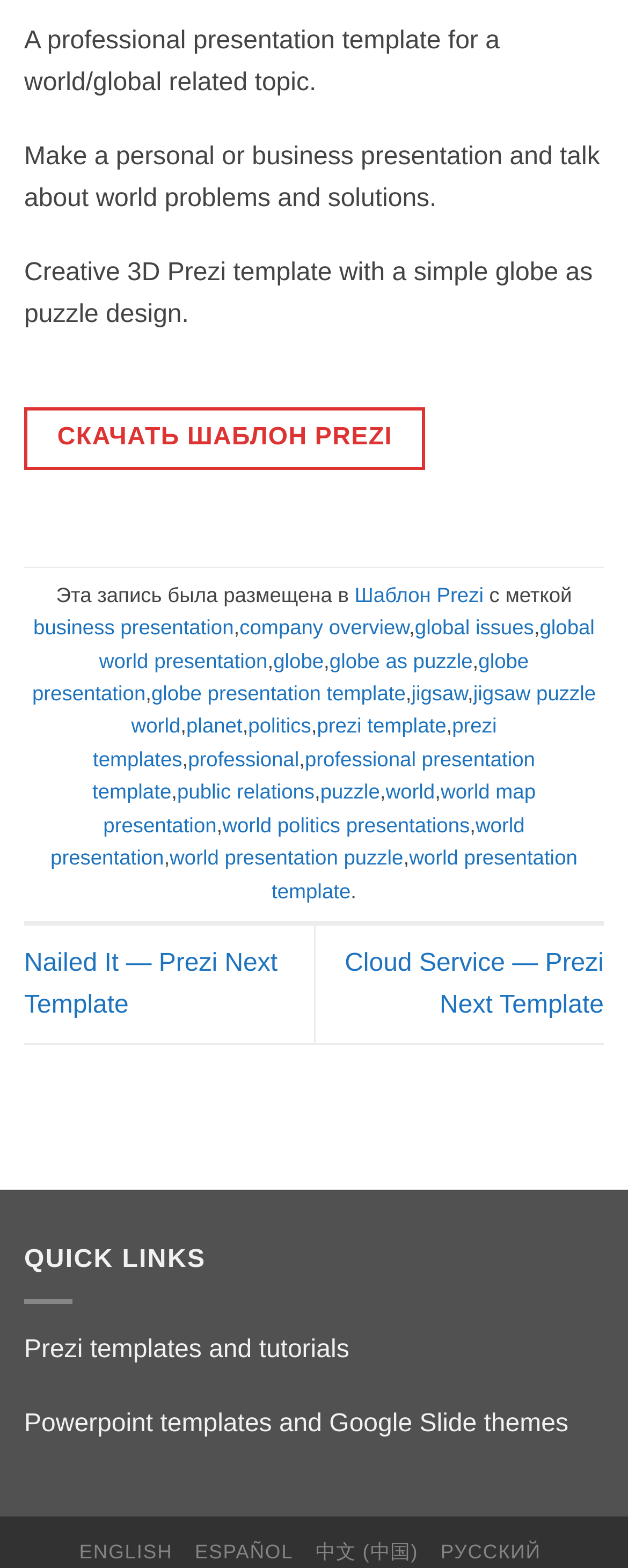Please find the bounding box coordinates of the element that you should click to achieve the following instruction: "check out the Nailed It Prezi Next Template". The coordinates should be presented as four float numbers between 0 and 1: [left, top, right, bottom].

[0.038, 0.606, 0.442, 0.65]